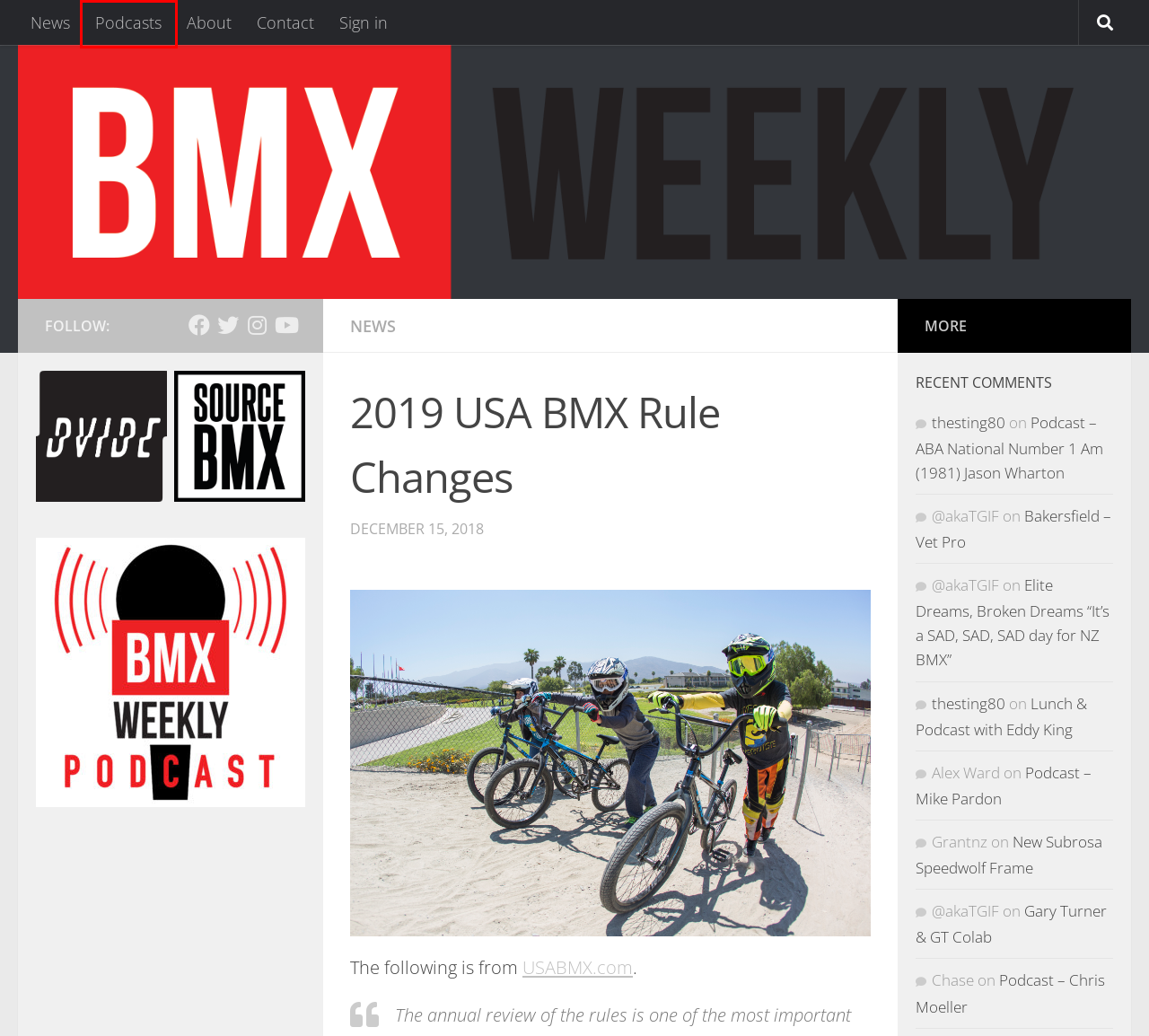Given a screenshot of a webpage with a red bounding box around an element, choose the most appropriate webpage description for the new page displayed after clicking the element within the bounding box. Here are the candidates:
A. New Subrosa Speedwolf Frame
B. Email
C. Gary Turner & GT Colab
D. Bakersfield – Vet Pro
E. Podcast – ABA National Number 1 Am (1981) Jason Wharton
F. Podcast – Chris Moeller
G. Podcasts
H. USA BMX / BMX CANADA - Rulebook

G